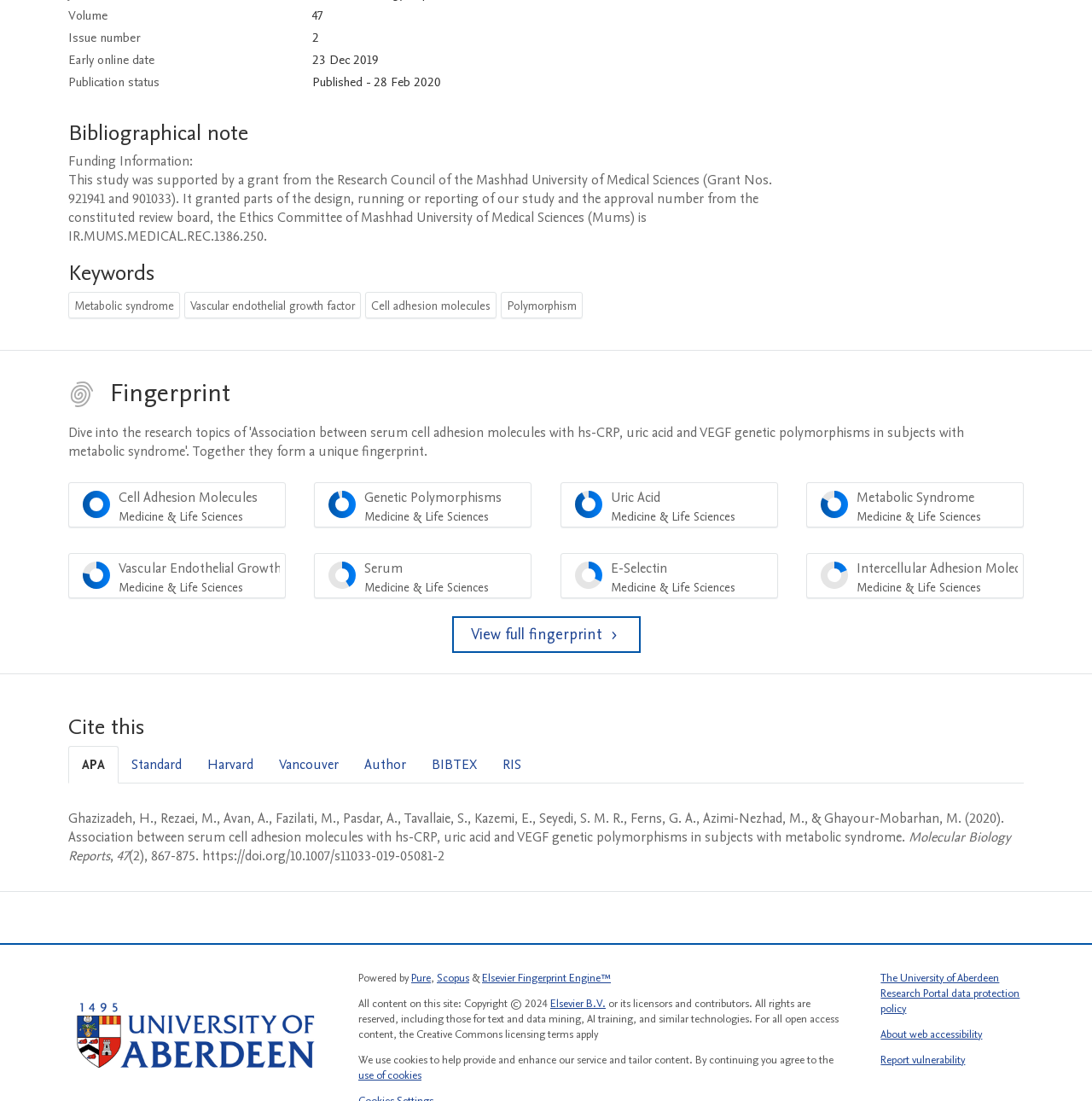Identify the bounding box coordinates for the element you need to click to achieve the following task: "View publication details". The coordinates must be four float values ranging from 0 to 1, formatted as [left, top, right, bottom].

[0.062, 0.735, 0.938, 0.786]